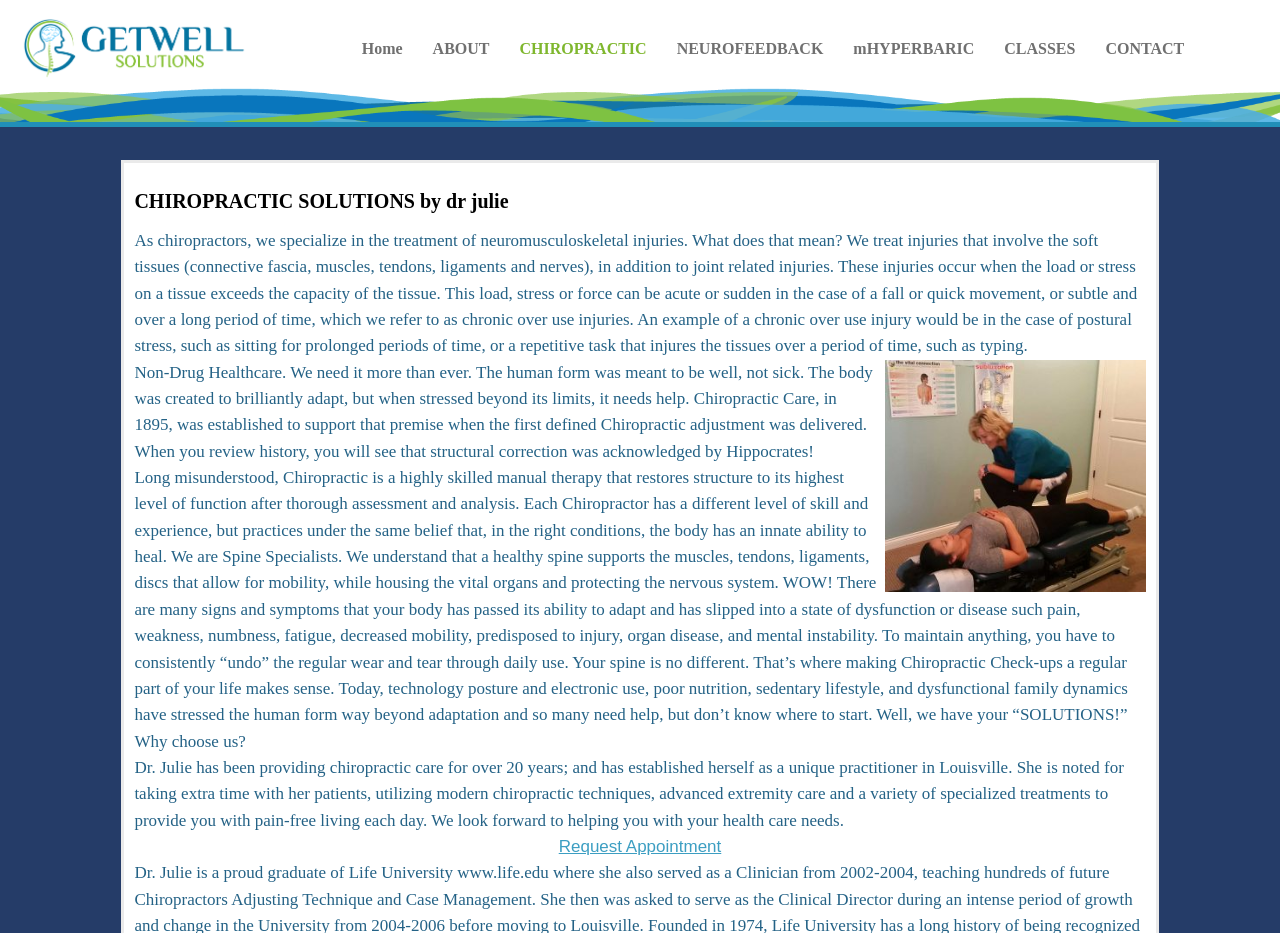Please locate the bounding box coordinates of the element that needs to be clicked to achieve the following instruction: "Request an appointment". The coordinates should be four float numbers between 0 and 1, i.e., [left, top, right, bottom].

[0.436, 0.897, 0.563, 0.917]